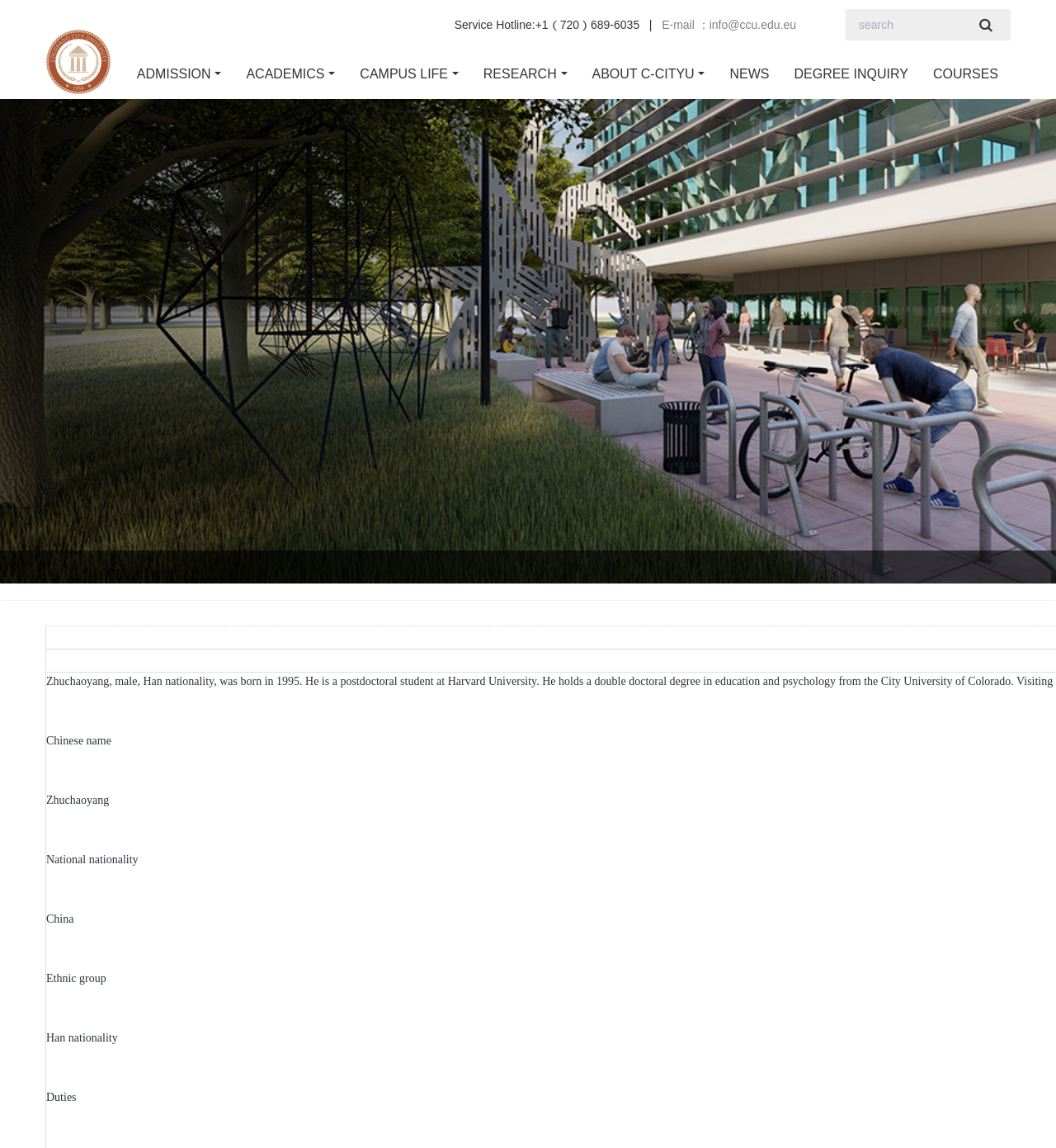How many main navigation links are there?
Based on the screenshot, respond with a single word or phrase.

9